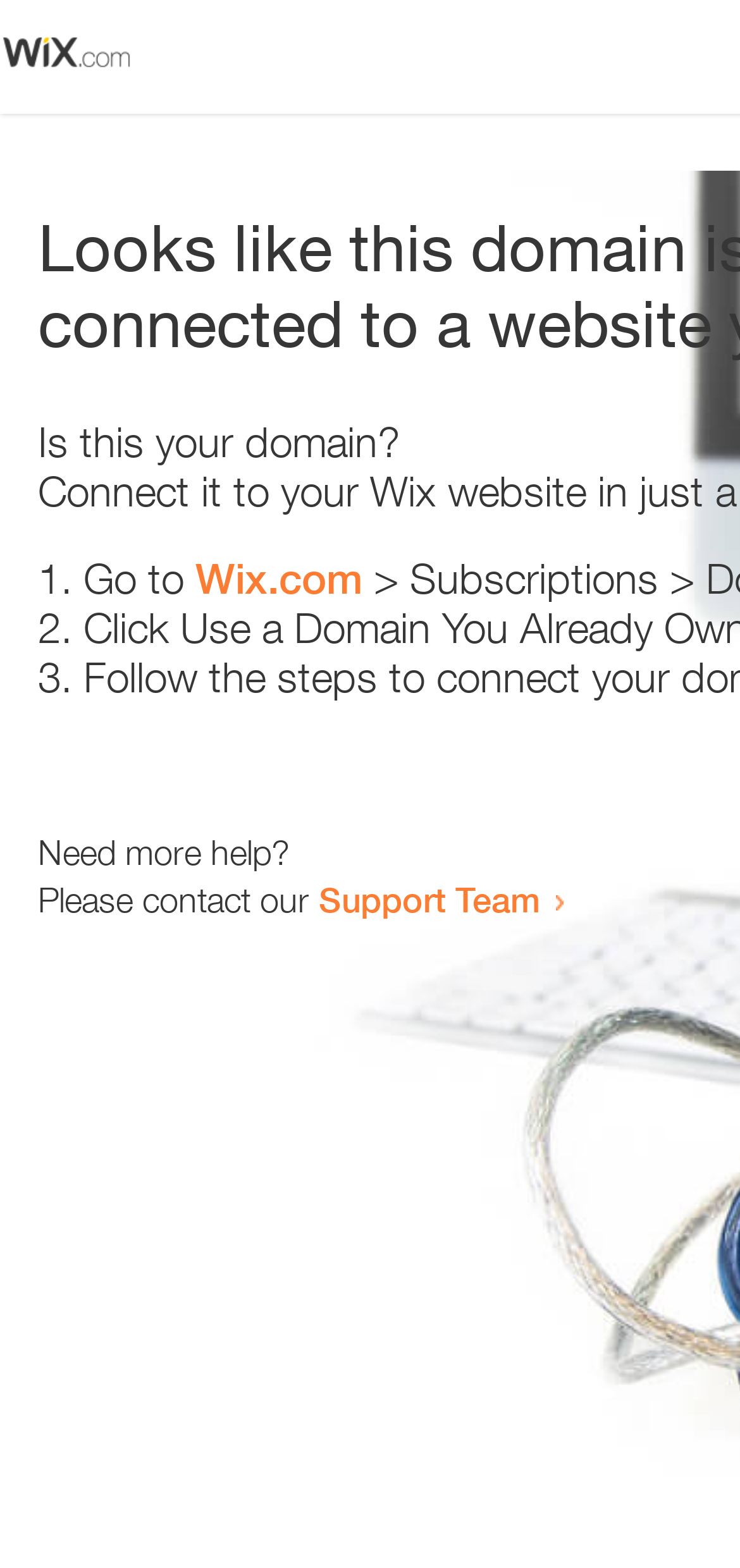What is the principal heading displayed on the webpage?

Looks like this domain isn't
connected to a website yet